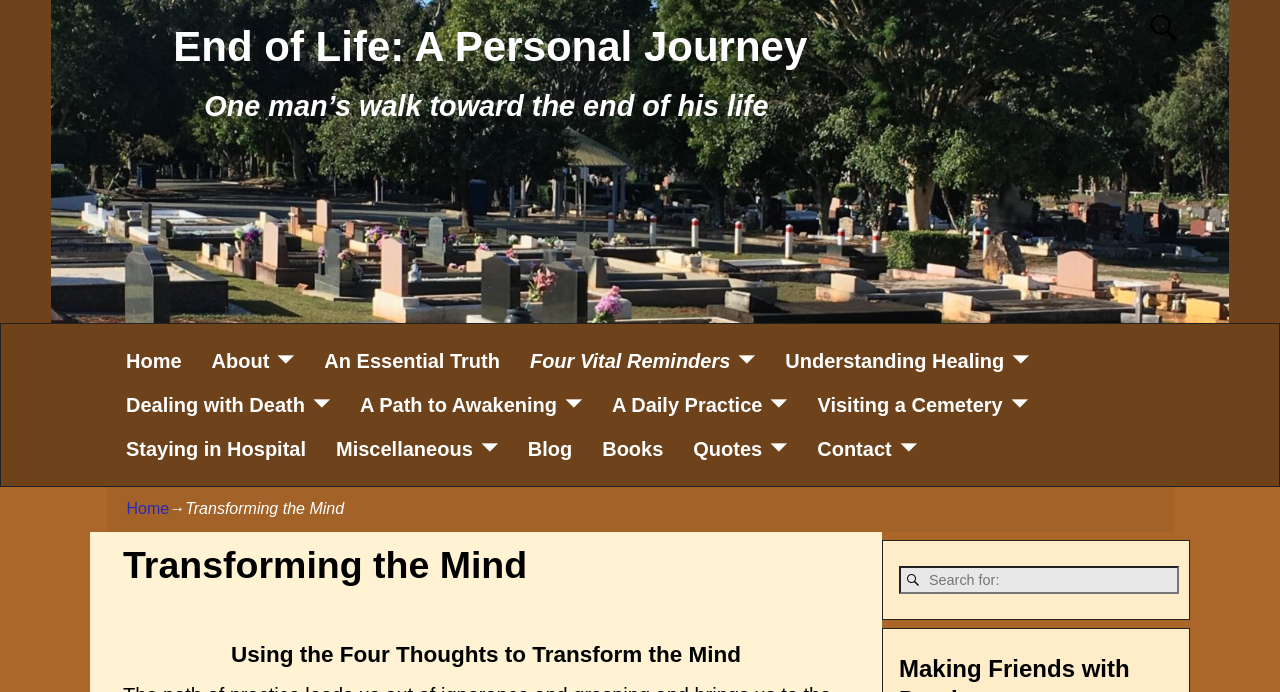How many headings are there on the webpage?
From the screenshot, provide a brief answer in one word or phrase.

3